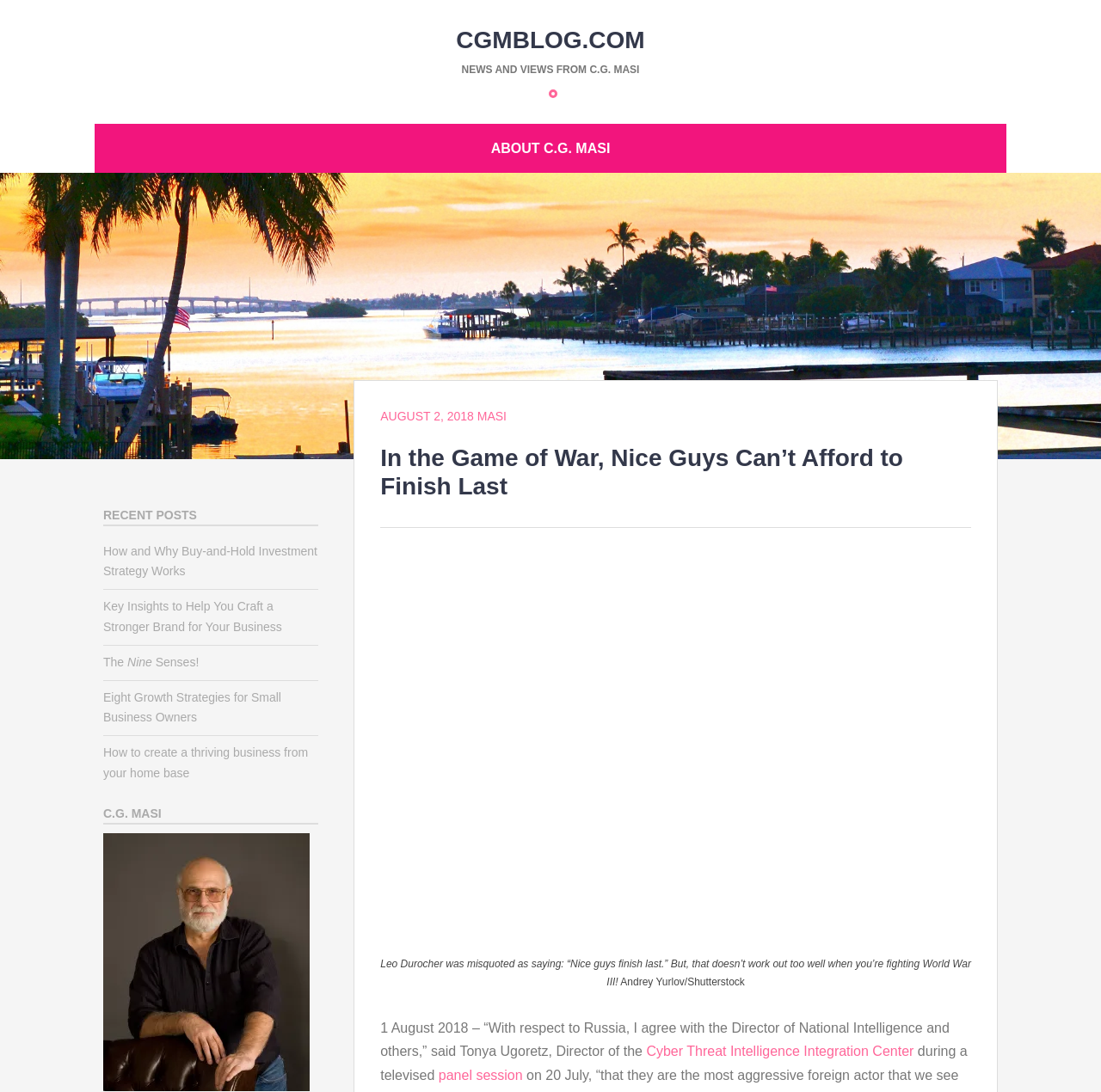Provide the bounding box coordinates of the HTML element described by the text: "masi".

[0.433, 0.375, 0.46, 0.388]